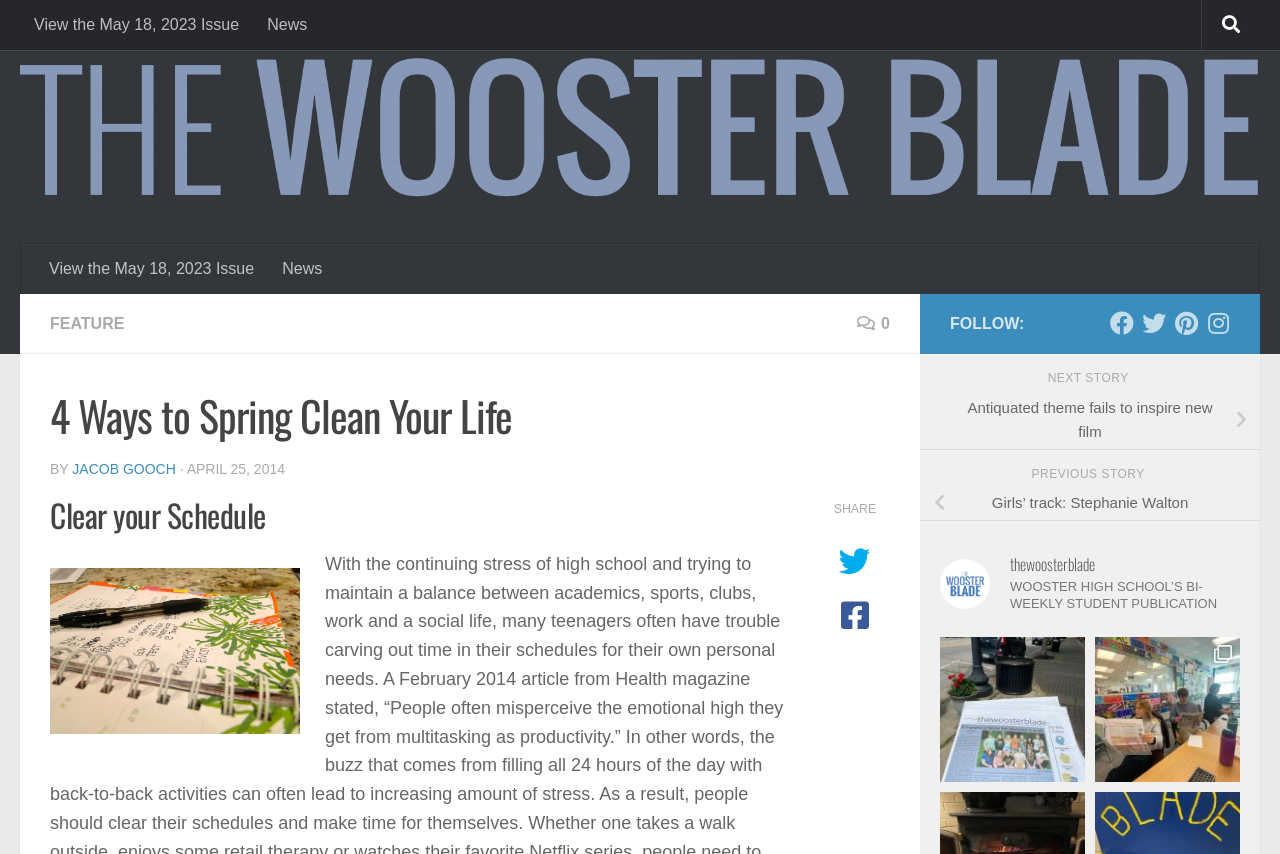Refer to the screenshot and give an in-depth answer to this question: What is the topic of the article?

Based on the webpage, the topic of the article is about spring cleaning one's life, as indicated by the heading '4 Ways to Spring Clean Your Life' and the content of the article which discusses the importance of balancing academics, sports, clubs, work, and social life.